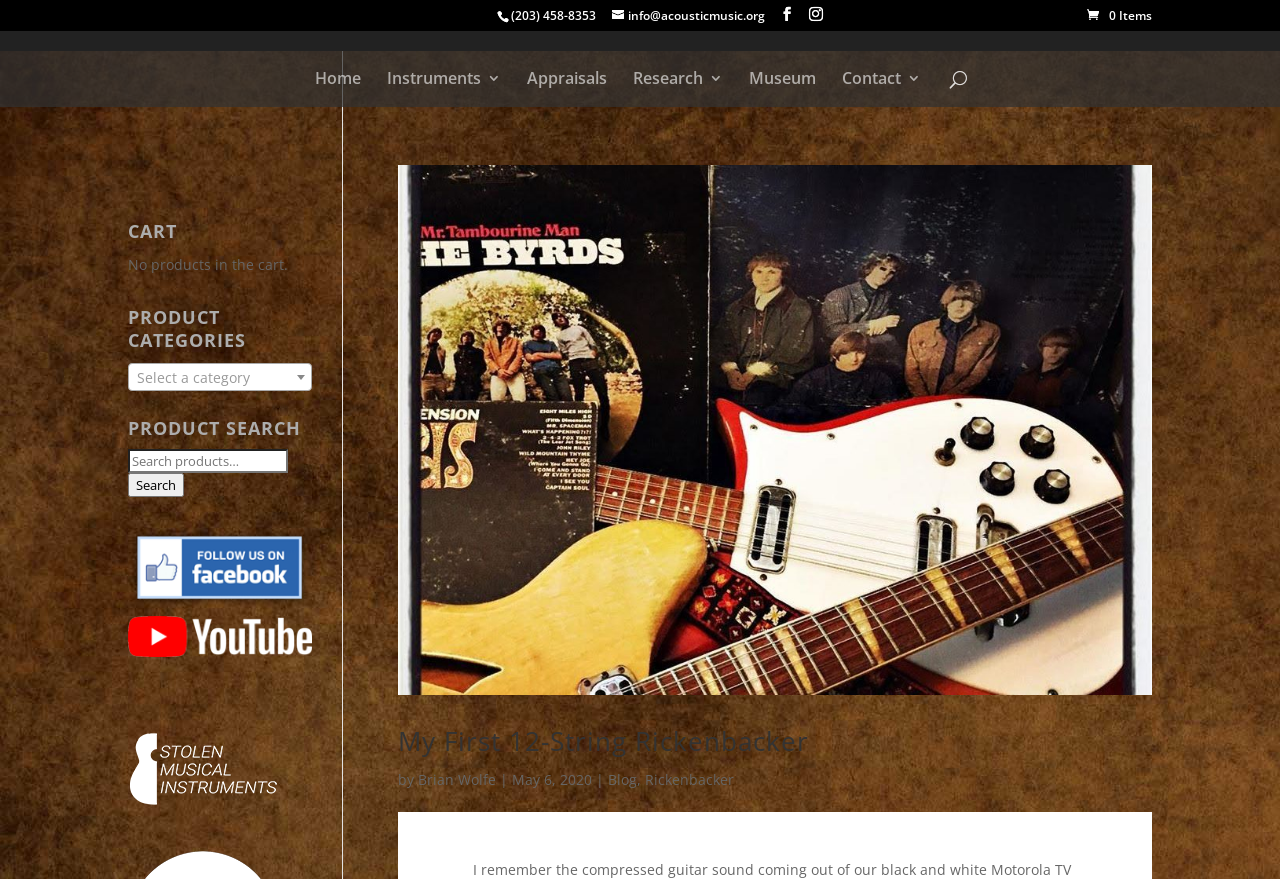Please specify the bounding box coordinates of the clickable region to carry out the following instruction: "Select a product category". The coordinates should be four float numbers between 0 and 1, in the format [left, top, right, bottom].

[0.1, 0.412, 0.244, 0.444]